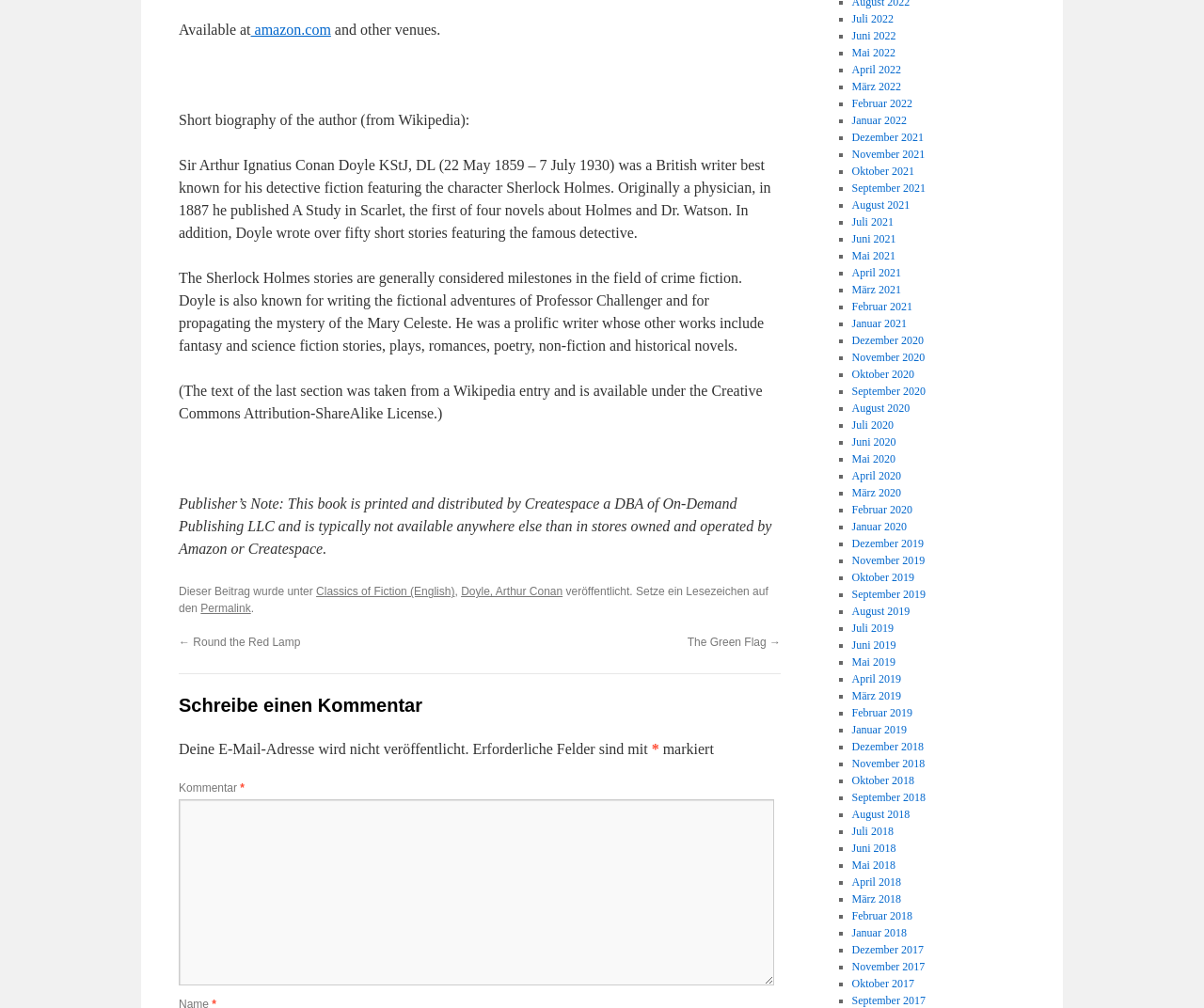Please identify the bounding box coordinates of the clickable area that will allow you to execute the instruction: "Click on the 'Round the Red Lamp' link".

[0.148, 0.631, 0.25, 0.644]